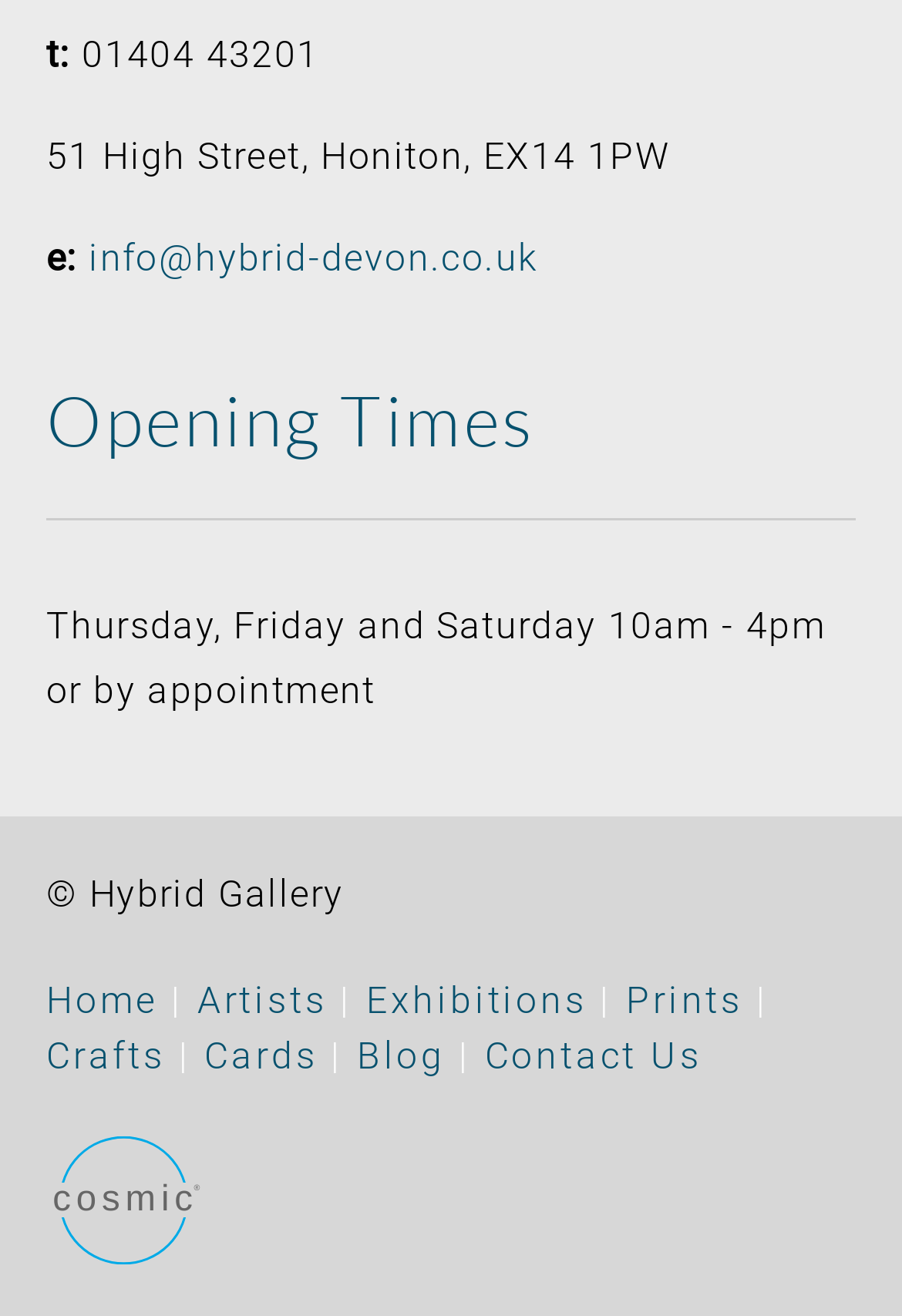Provide the bounding box for the UI element matching this description: "Home".

[0.051, 0.743, 0.175, 0.776]